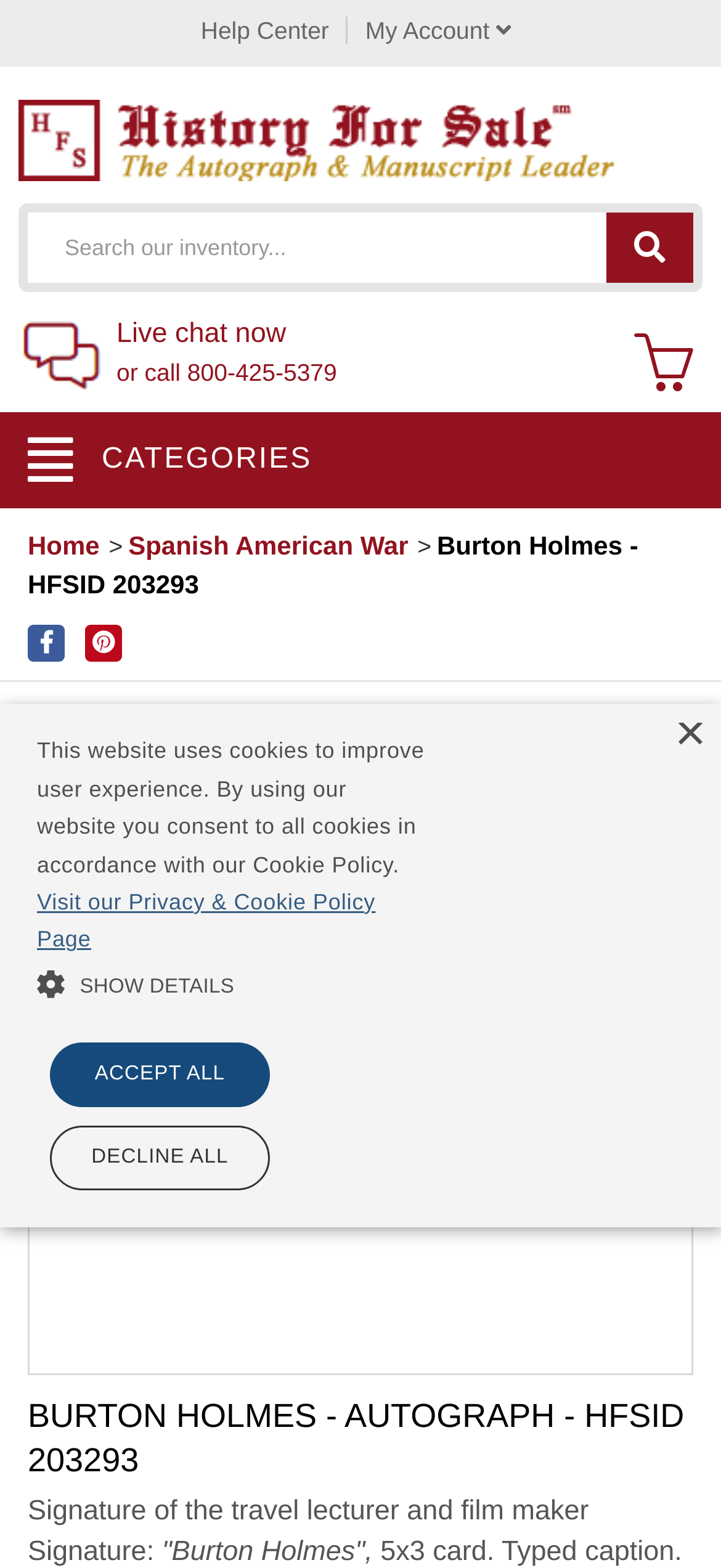Please identify the bounding box coordinates of where to click in order to follow the instruction: "Go to help center".

[0.278, 0.011, 0.469, 0.028]